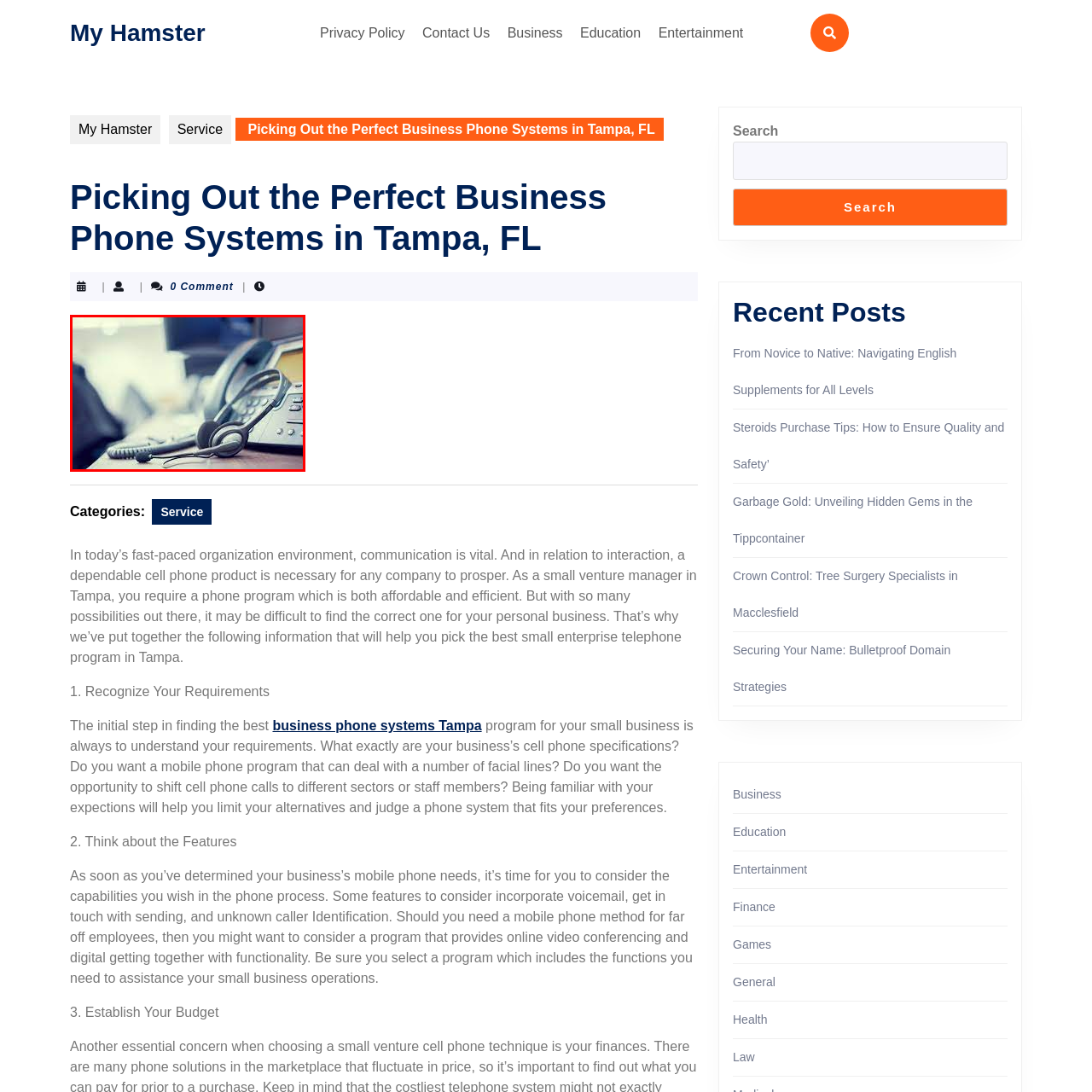What is the purpose of the business phone system?
Look at the image highlighted within the red bounding box and provide a detailed answer to the question.

The caption highlights the importance of reliable business phone systems, essential for success in today's fast-paced organizational landscape, indicating that the purpose of the business phone system is to facilitate efficient communication.